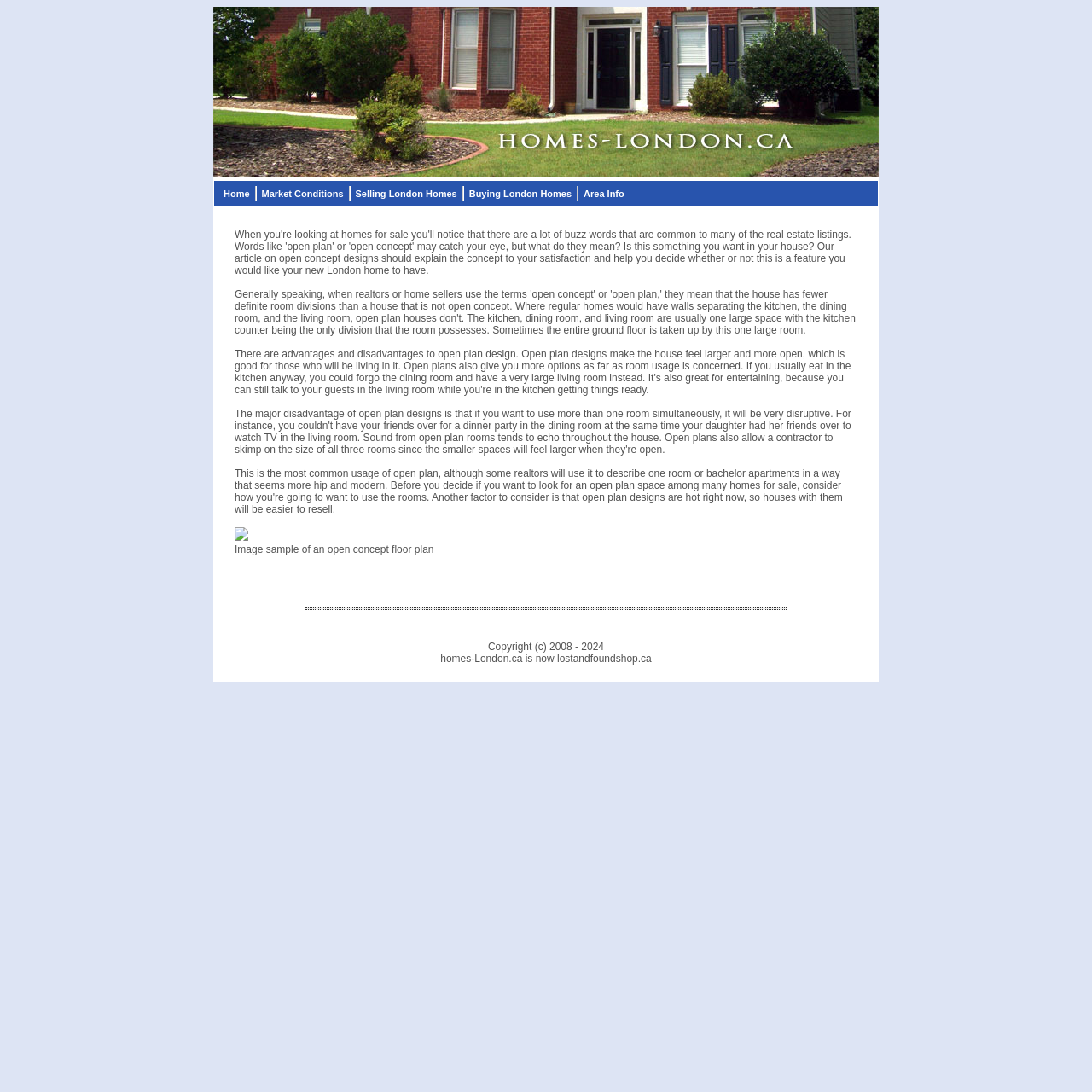What is an open concept design?
Refer to the image and provide a detailed answer to the question.

Based on the webpage, an open concept design refers to a house that has fewer definite room divisions, where the kitchen, dining room, and living room are usually one large space with the kitchen counter being the only division.